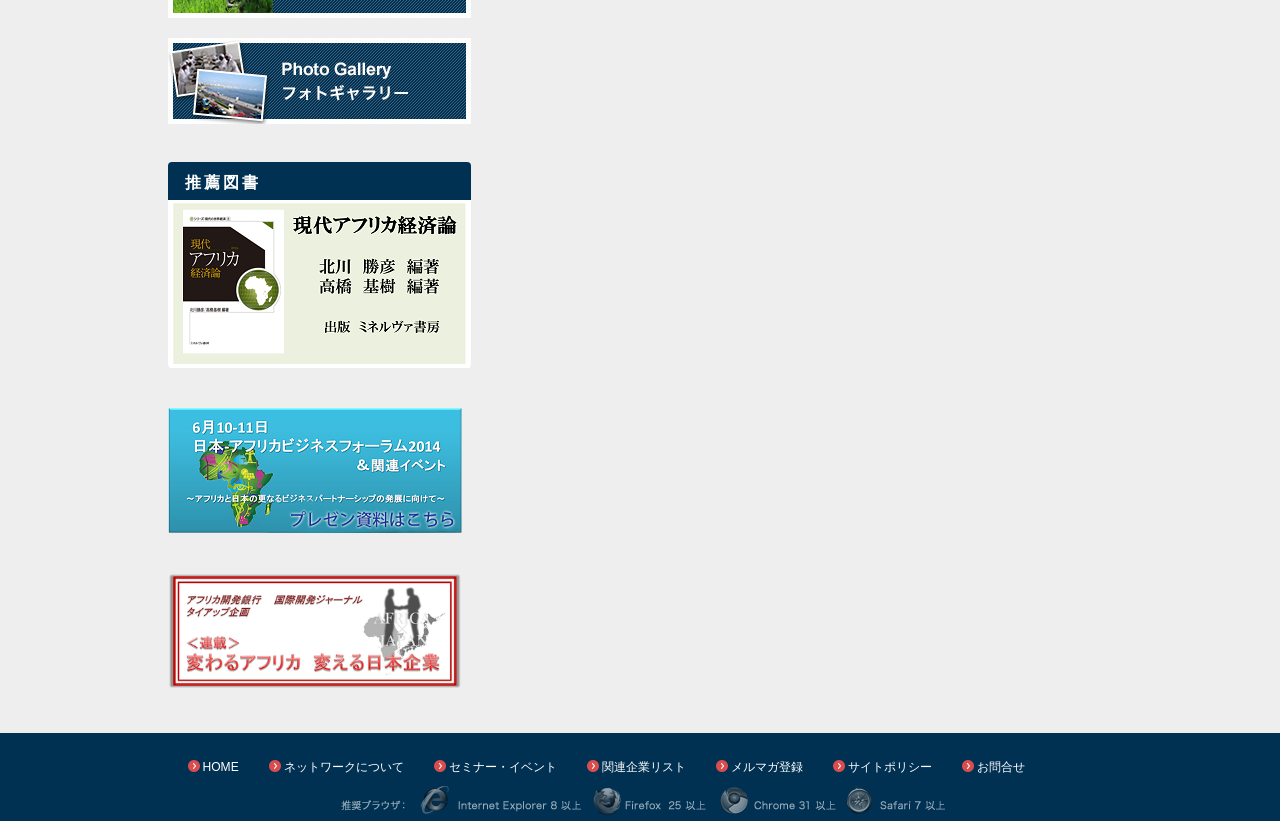Determine the bounding box coordinates for the HTML element mentioned in the following description: "parent_node: 推薦図書". The coordinates should be a list of four floats ranging from 0 to 1, represented as [left, top, right, bottom].

[0.131, 0.242, 0.368, 0.261]